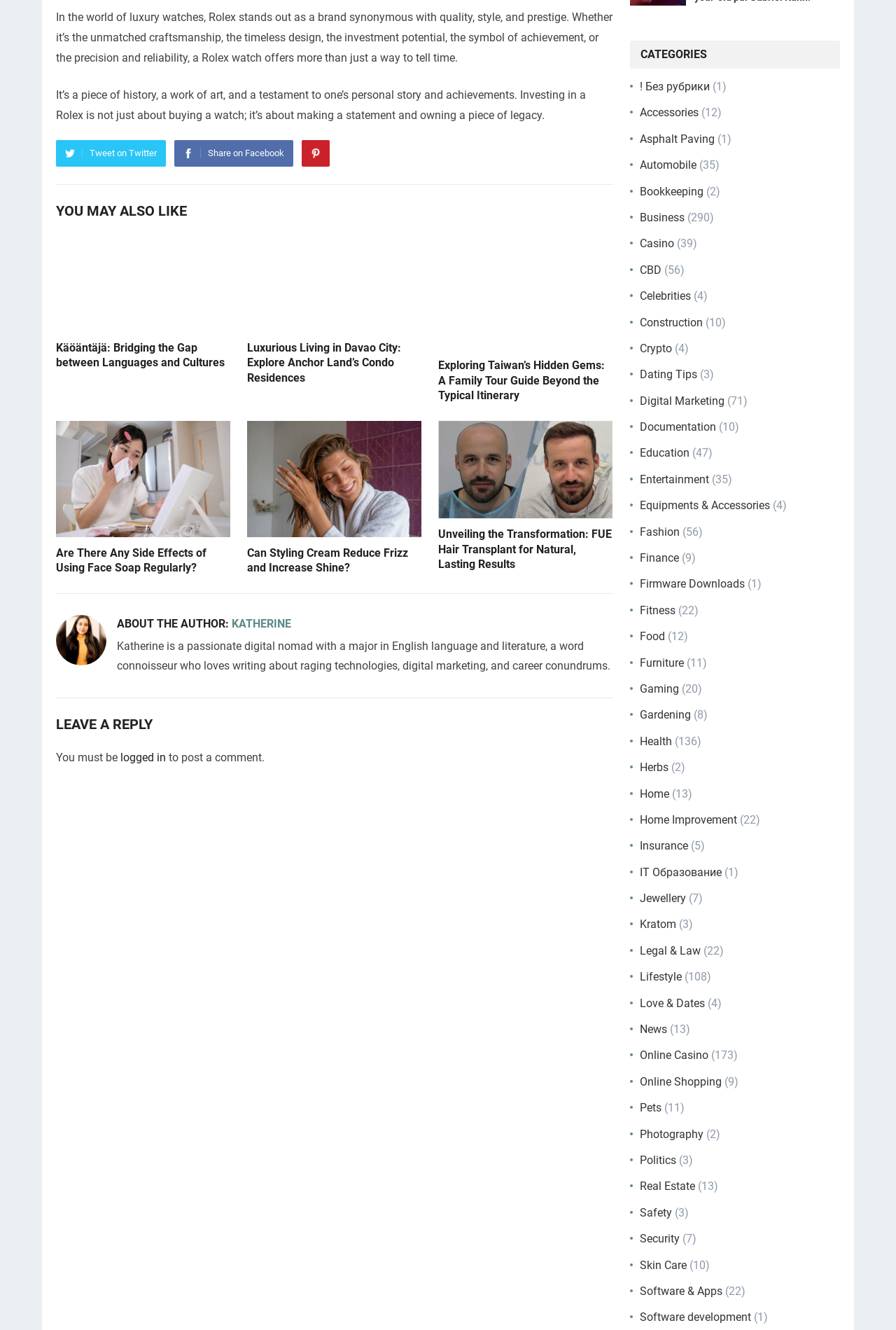From the screenshot, find the bounding box of the UI element matching this description: "Safety". Supply the bounding box coordinates in the form [left, top, right, bottom], each a float between 0 and 1.

[0.714, 0.907, 0.75, 0.917]